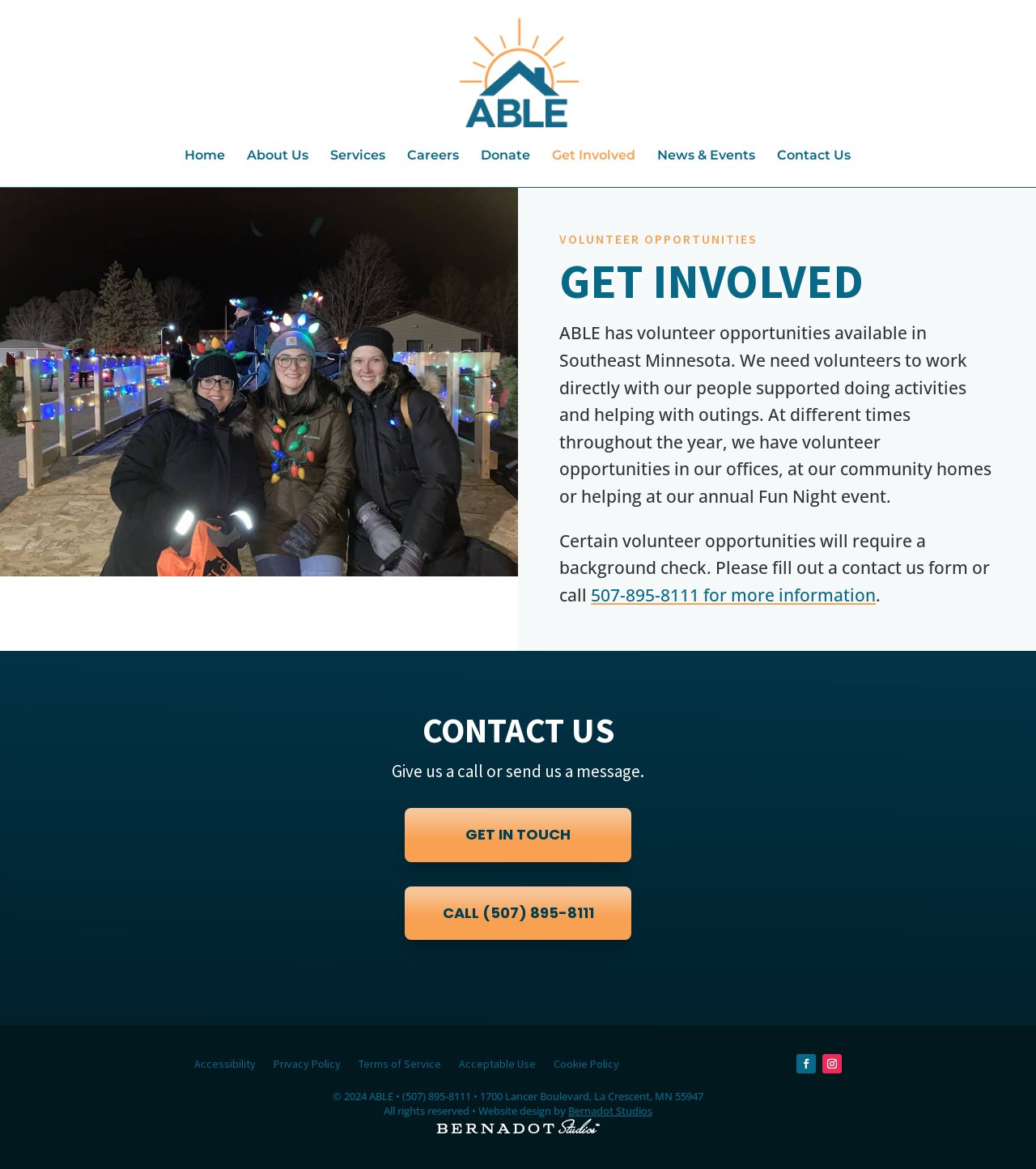Point out the bounding box coordinates of the section to click in order to follow this instruction: "Click the 'Contact Us' link".

[0.391, 0.691, 0.609, 0.737]